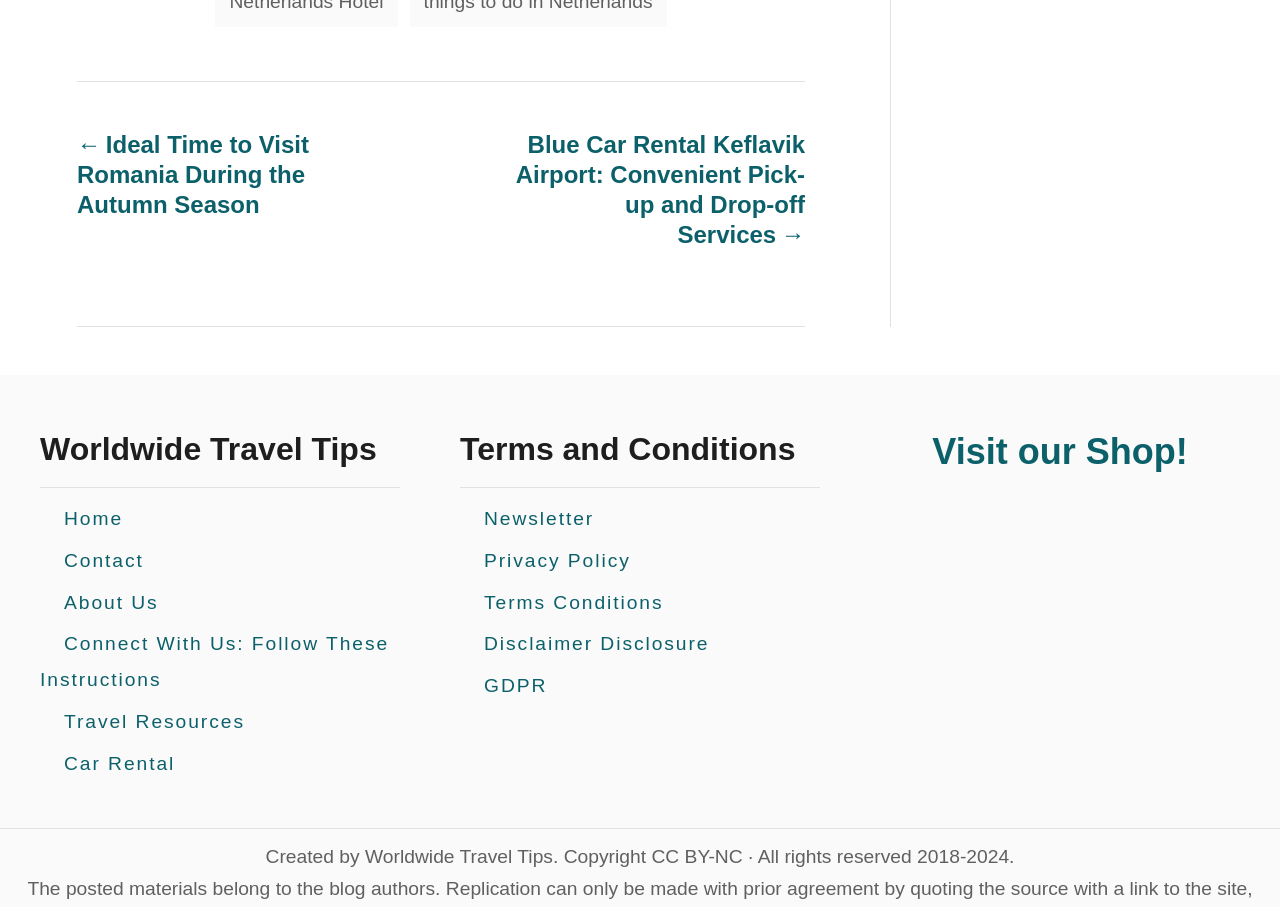Answer the question with a brief word or phrase:
What is the copyright information of the website?

CC BY-NC 2018-2024